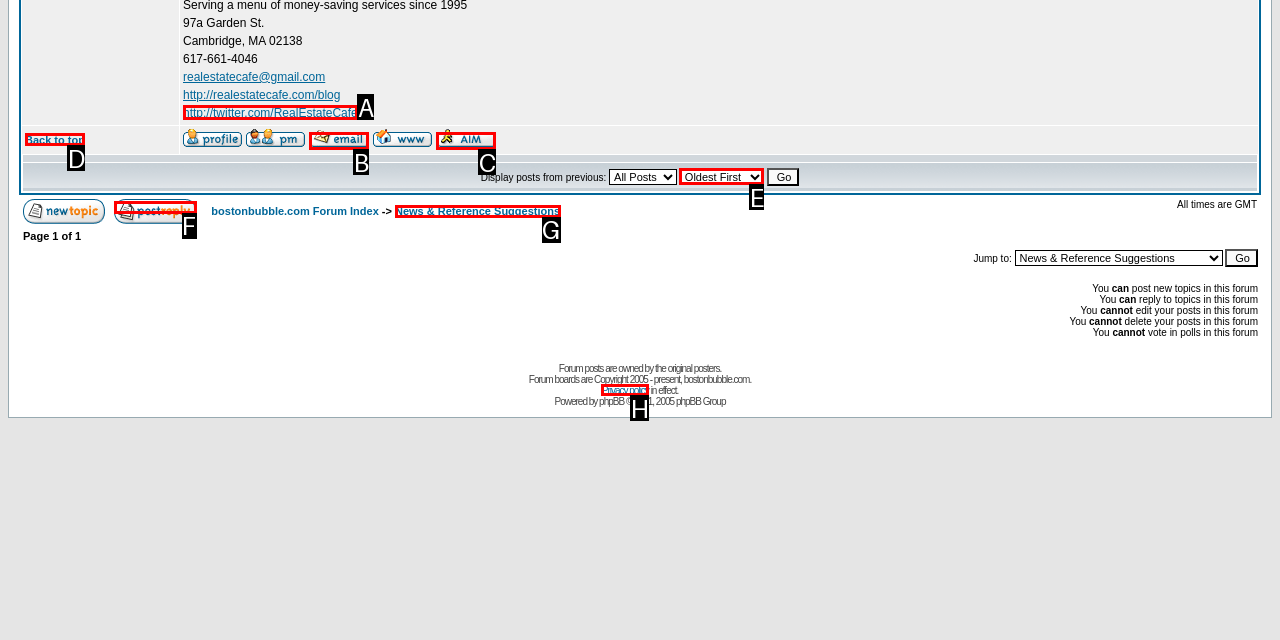Choose the HTML element that best fits the description: alt="AIM Address" title="AIM Address". Answer with the option's letter directly.

C